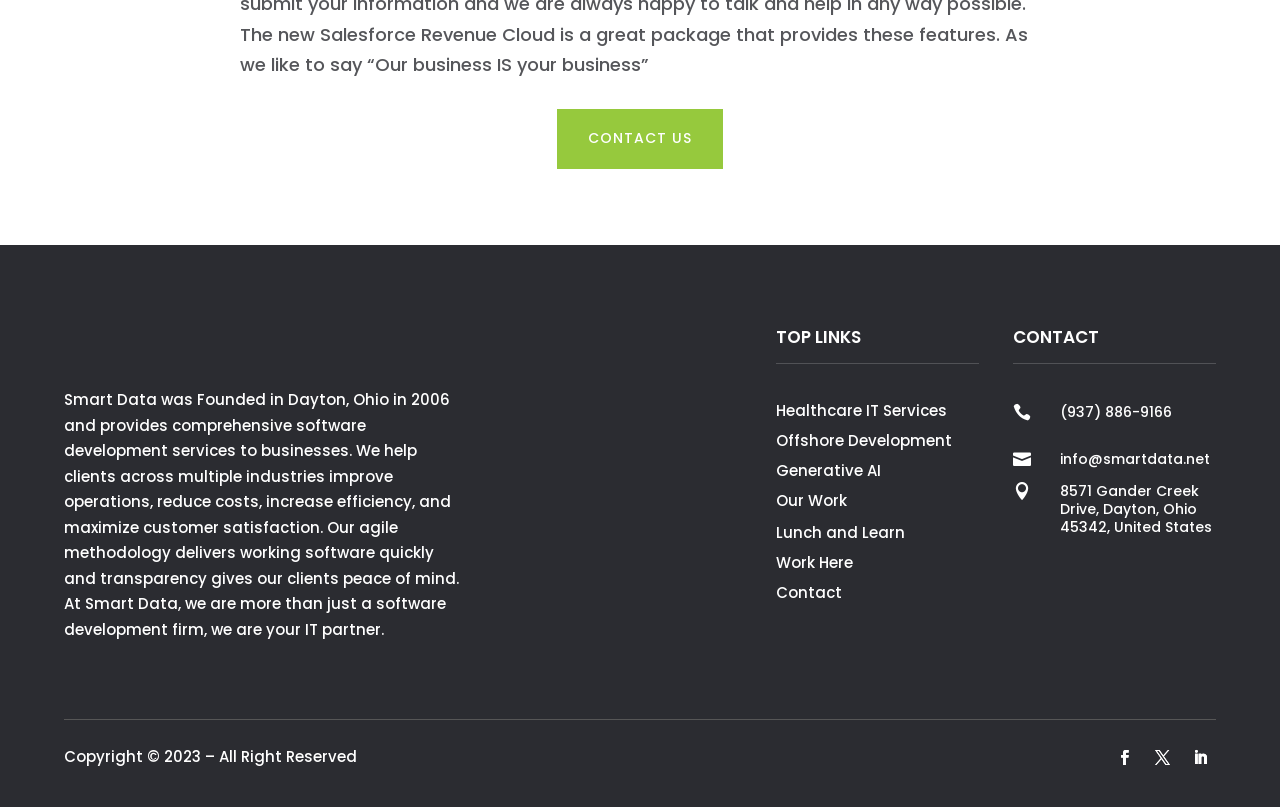With reference to the screenshot, provide a detailed response to the question below:
What is the email address of Smart Data?

The email address is mentioned in the heading element with the text 'info@smartdata.net' inside the LayoutTable element.